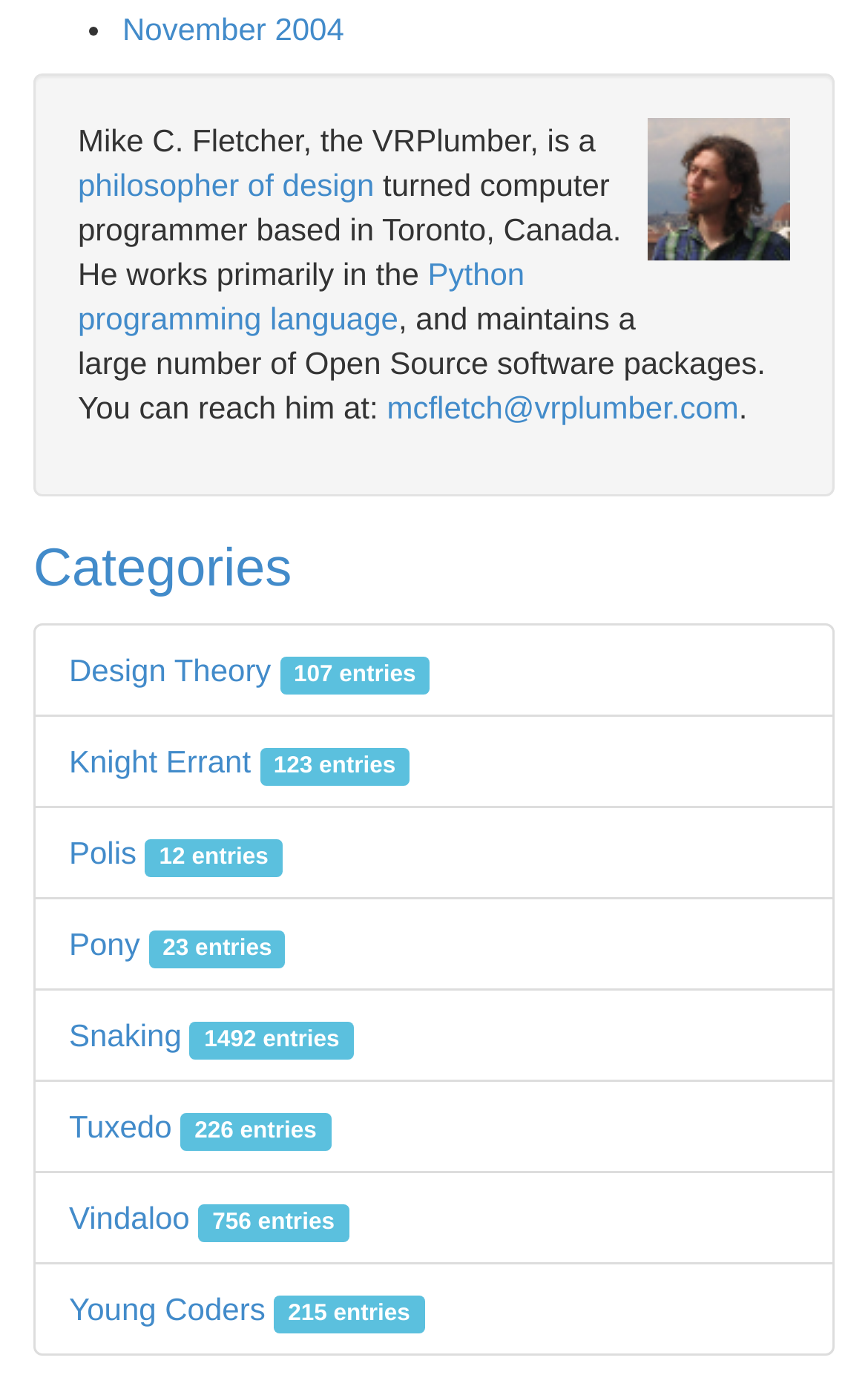What is the email address of Mike C. Fletcher?
Based on the image, answer the question in a detailed manner.

The email address of Mike C. Fletcher is provided in the text description as mcfletch@vrplumber.com.